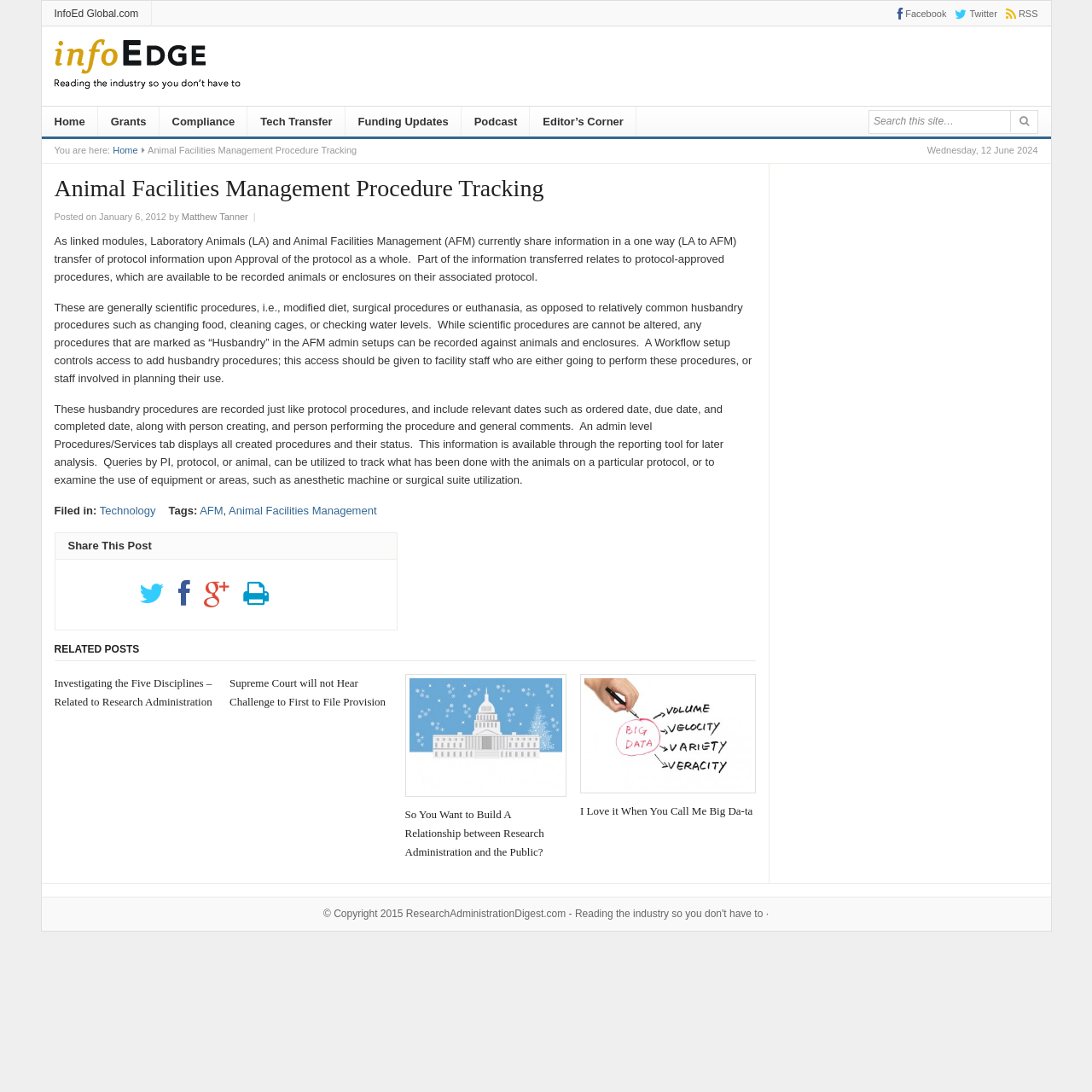Can you specify the bounding box coordinates of the area that needs to be clicked to fulfill the following instruction: "Go to Home page"?

[0.038, 0.098, 0.09, 0.127]